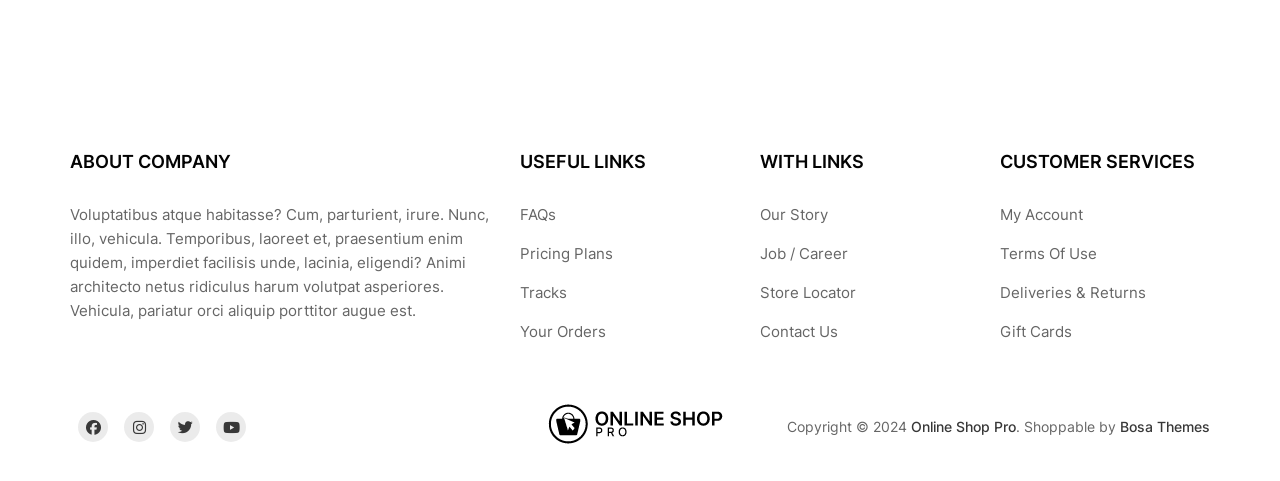Locate the bounding box coordinates of the item that should be clicked to fulfill the instruction: "check Your Orders".

[0.406, 0.667, 0.473, 0.711]